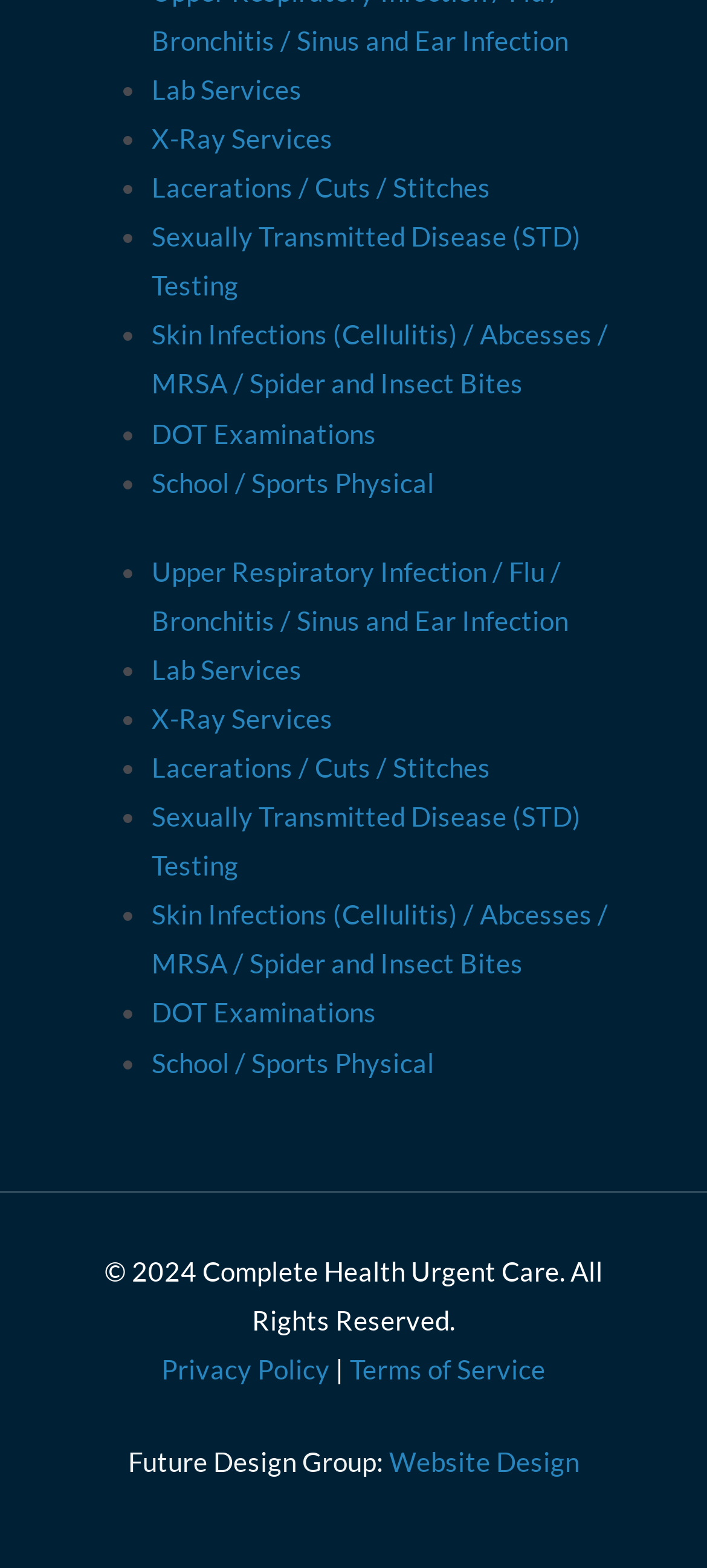Refer to the image and provide an in-depth answer to the question:
What is the copyright year of the website?

The copyright information at the bottom of the webpage states '© 2024 Complete Health Urgent Care. All Rights Reserved.', indicating that the copyright year is 2024.